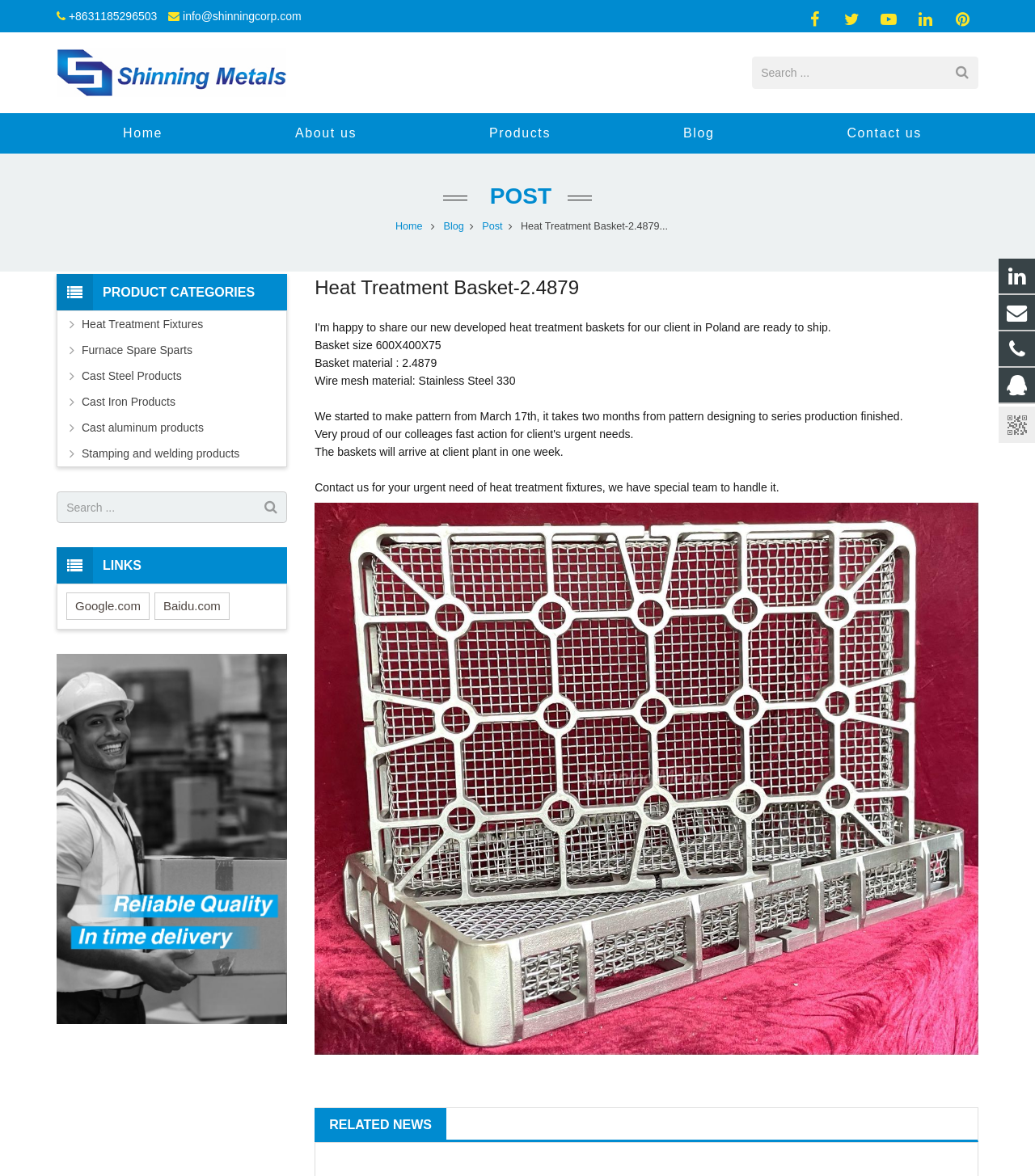Determine the bounding box coordinates for the area that should be clicked to carry out the following instruction: "Click the 'บริการของเรา' link".

None